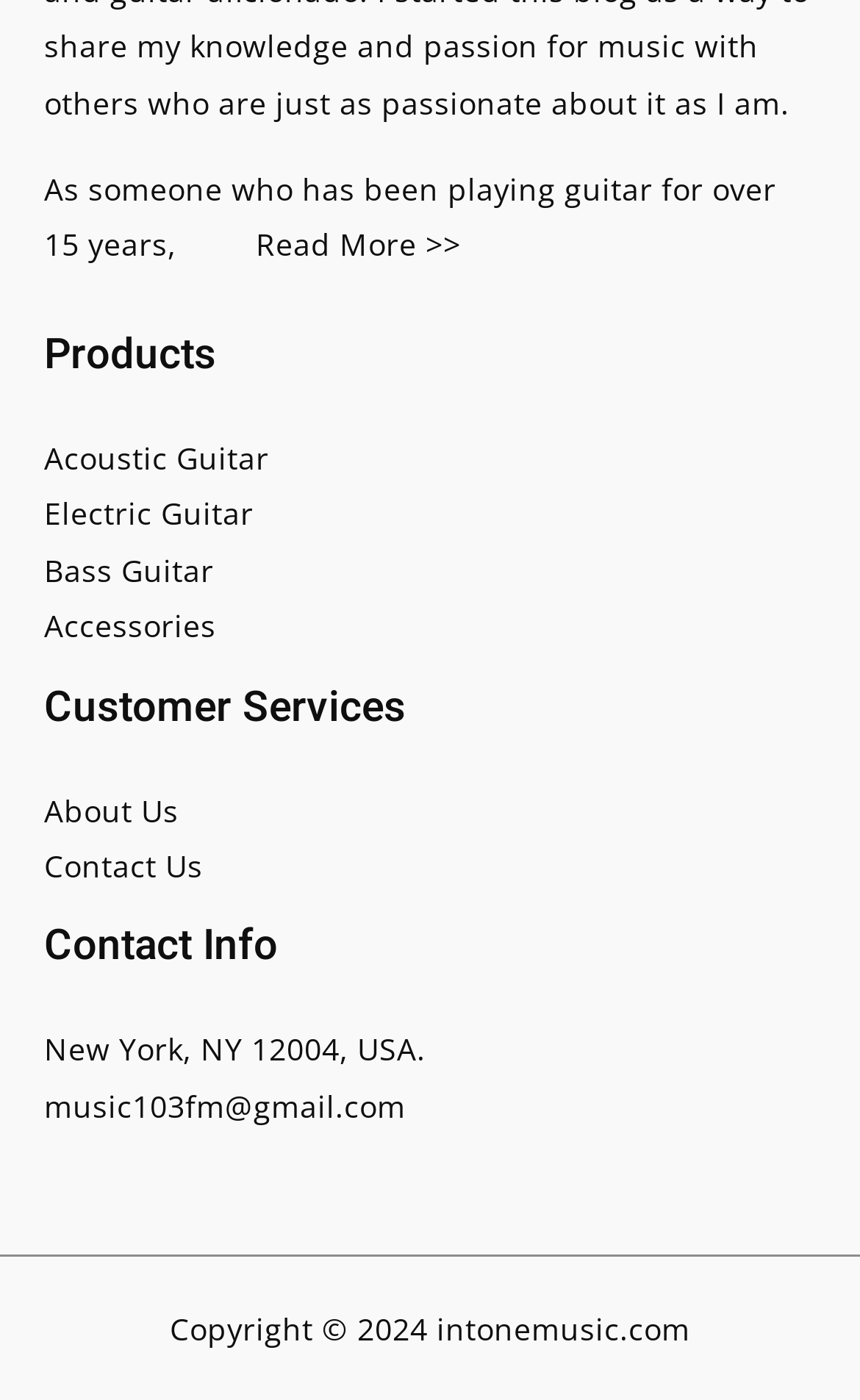How can I contact the company?
Use the information from the screenshot to give a comprehensive response to the question.

The webpage has a 'Contact Info' section which provides an email address 'music103fm@gmail.com' and a physical address 'New York, NY 12004, USA.', suggesting that customers can contact the company through these means.